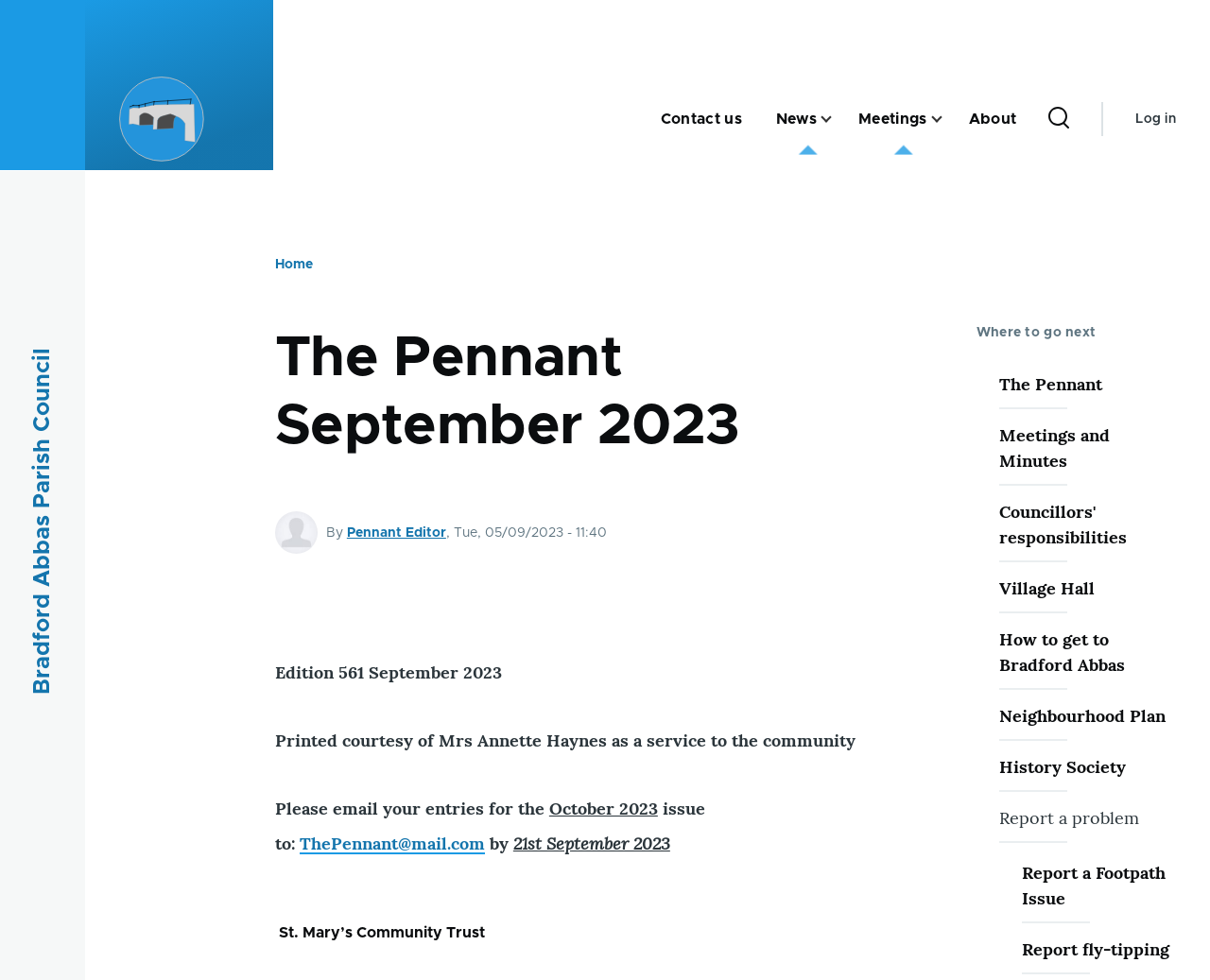Specify the bounding box coordinates of the area that needs to be clicked to achieve the following instruction: "Log in to the user account".

[0.939, 0.104, 0.972, 0.139]